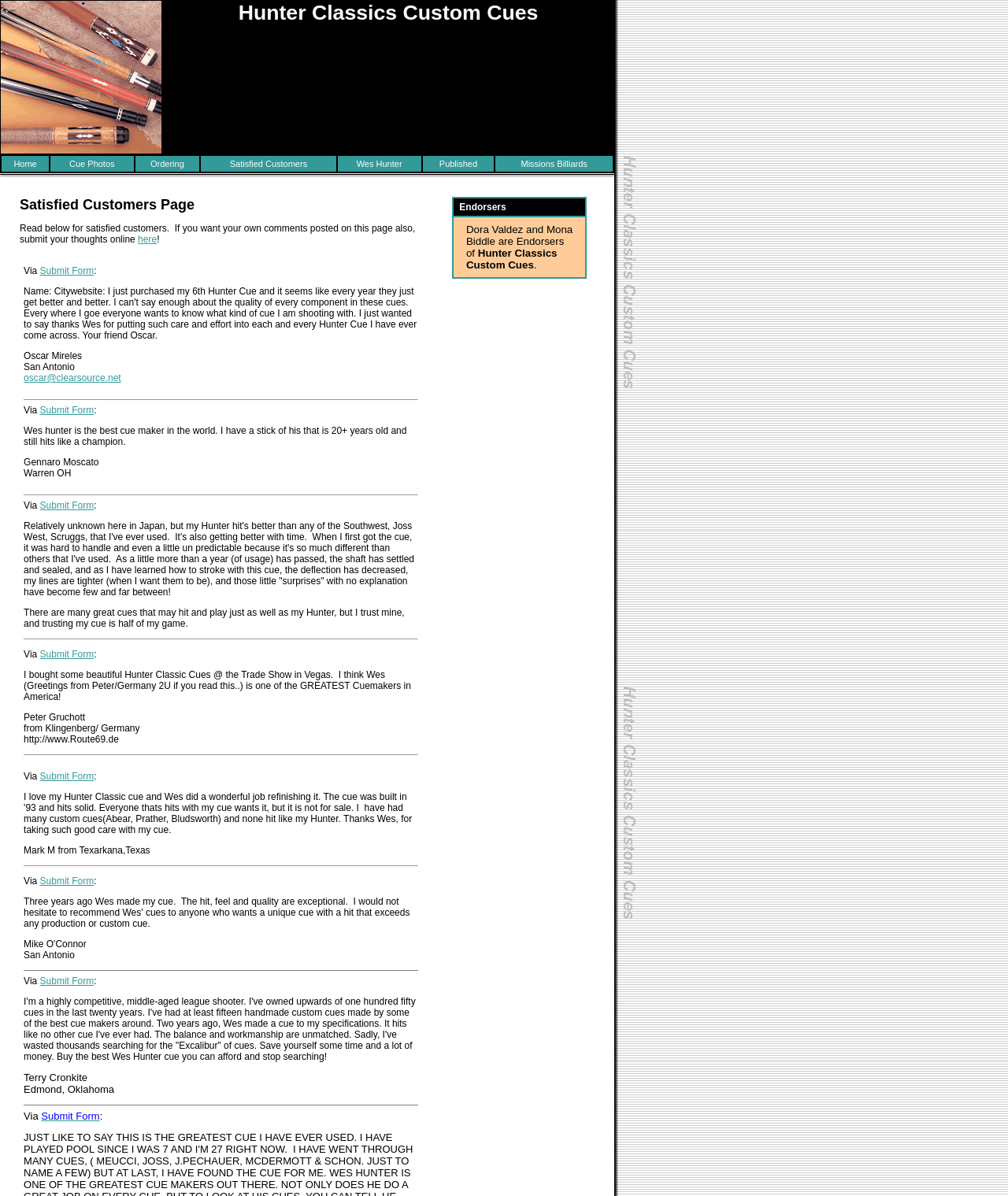From the image, can you give a detailed response to the question below:
How many endorsers of Hunter Classics Custom Cues are mentioned?

The webpage mentions Dora Valdez and Mona Biddle as endorsers of Hunter Classics Custom Cues, which are two individuals.